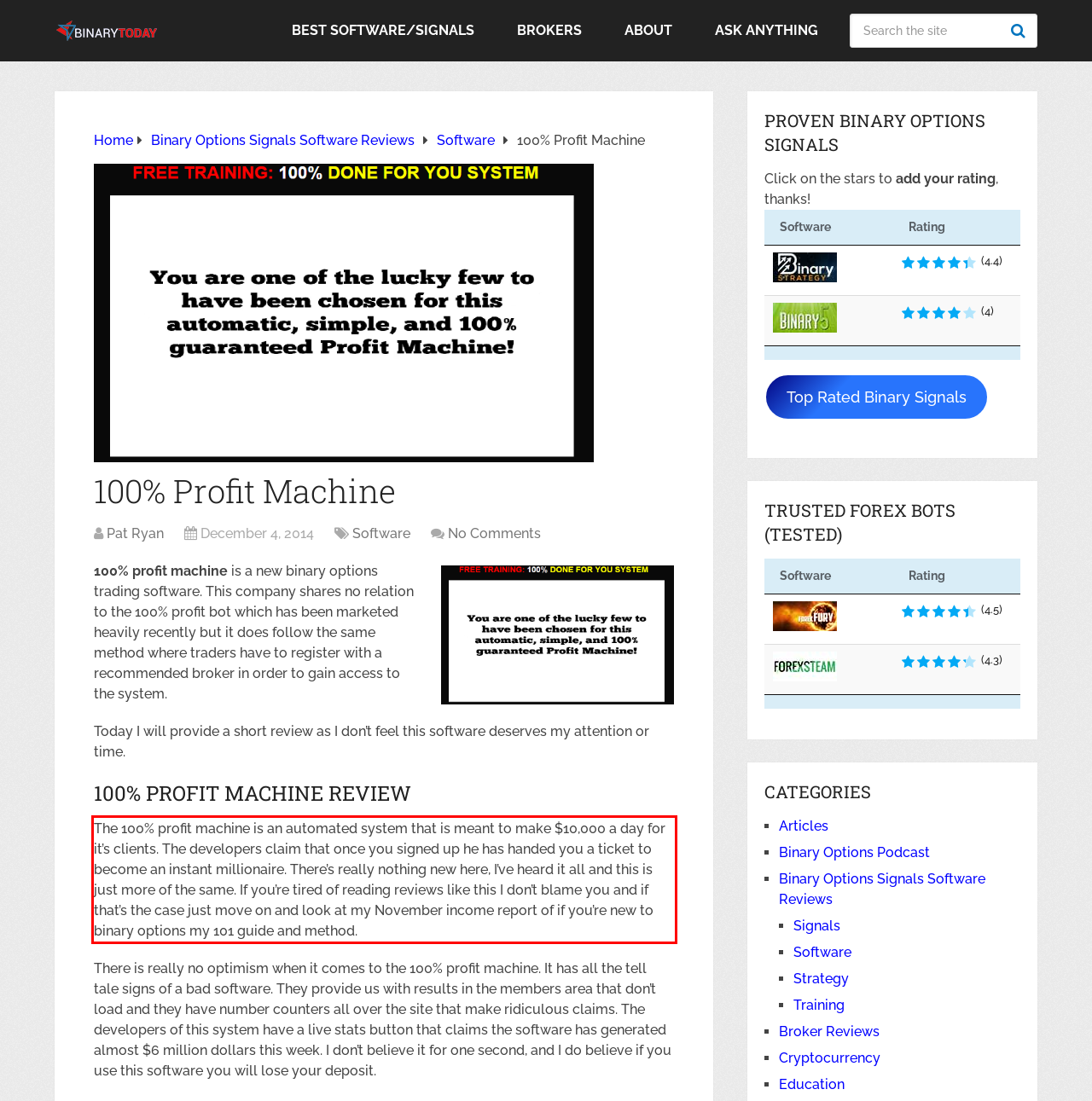Locate the red bounding box in the provided webpage screenshot and use OCR to determine the text content inside it.

The 100% profit machine is an automated system that is meant to make $10,000 a day for it’s clients. The developers claim that once you signed up he has handed you a ticket to become an instant millionaire. There’s really nothing new here, I’ve heard it all and this is just more of the same. If you’re tired of reading reviews like this I don’t blame you and if that’s the case just move on and look at my November income report of if you’re new to binary options my 101 guide and method.